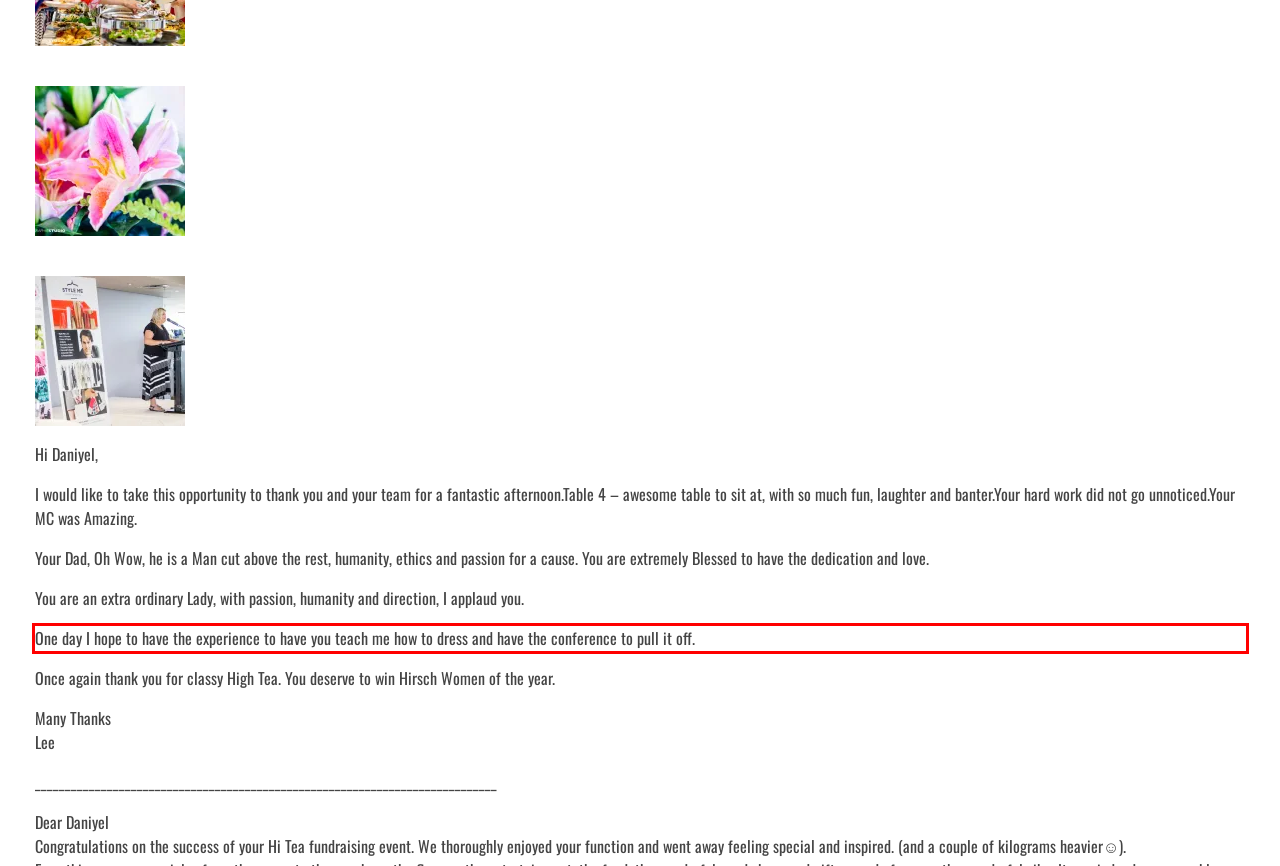Review the webpage screenshot provided, and perform OCR to extract the text from the red bounding box.

One day I hope to have the experience to have you teach me how to dress and have the conference to pull it off.